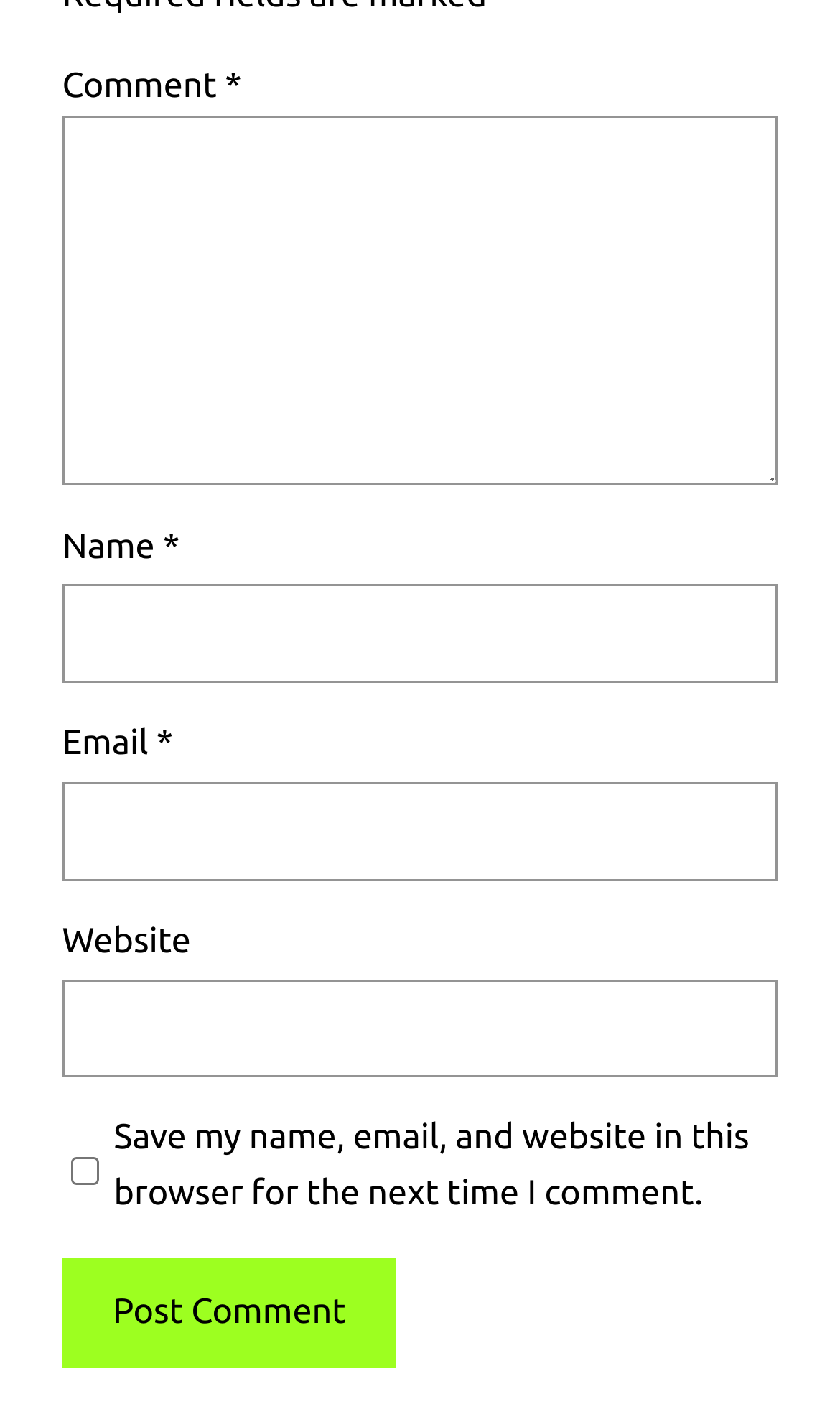How many required fields are there?
Using the screenshot, give a one-word or short phrase answer.

3